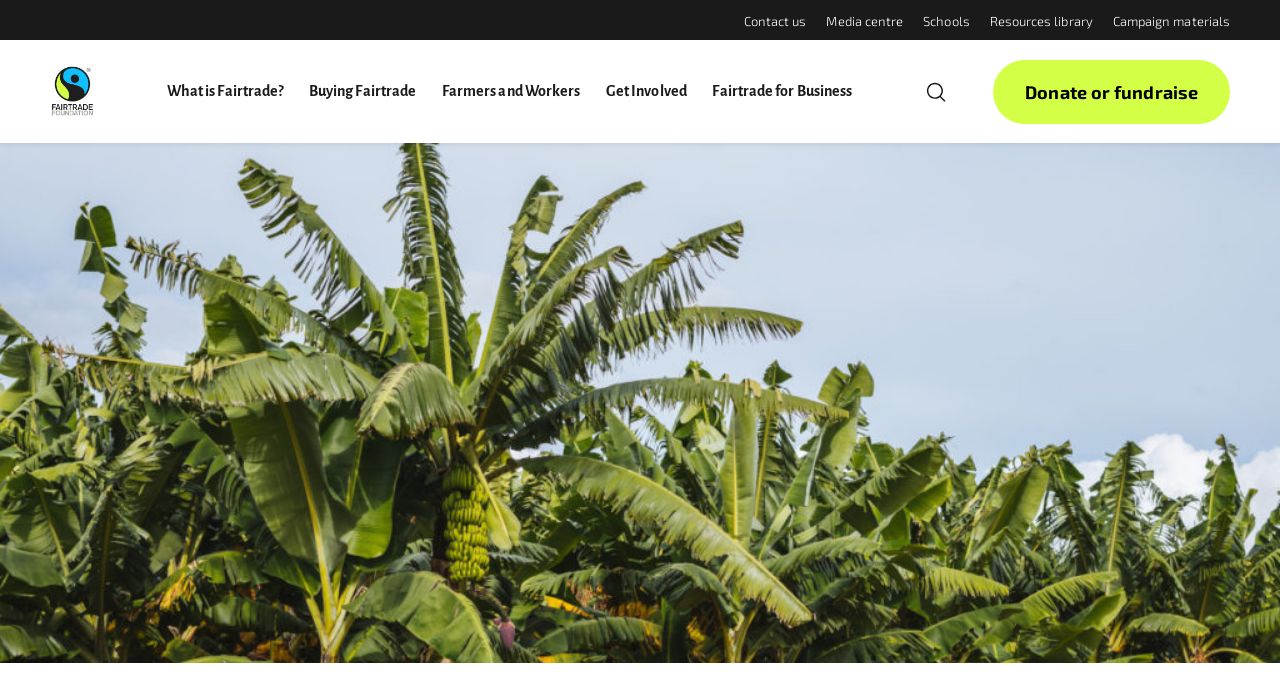Can you find the bounding box coordinates of the area I should click to execute the following instruction: "Open Media centre"?

[0.646, 0.018, 0.706, 0.041]